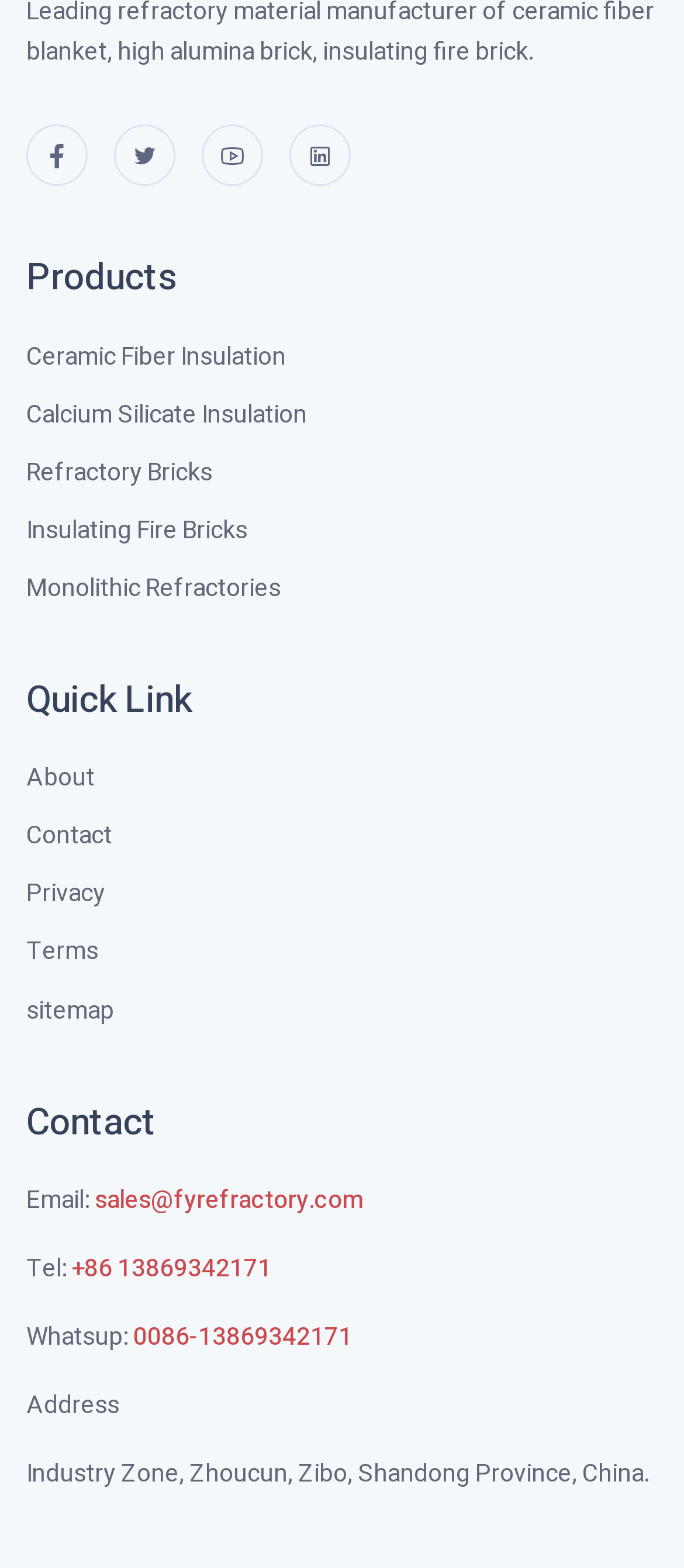Please locate the bounding box coordinates of the element that should be clicked to complete the given instruction: "Contact us".

None